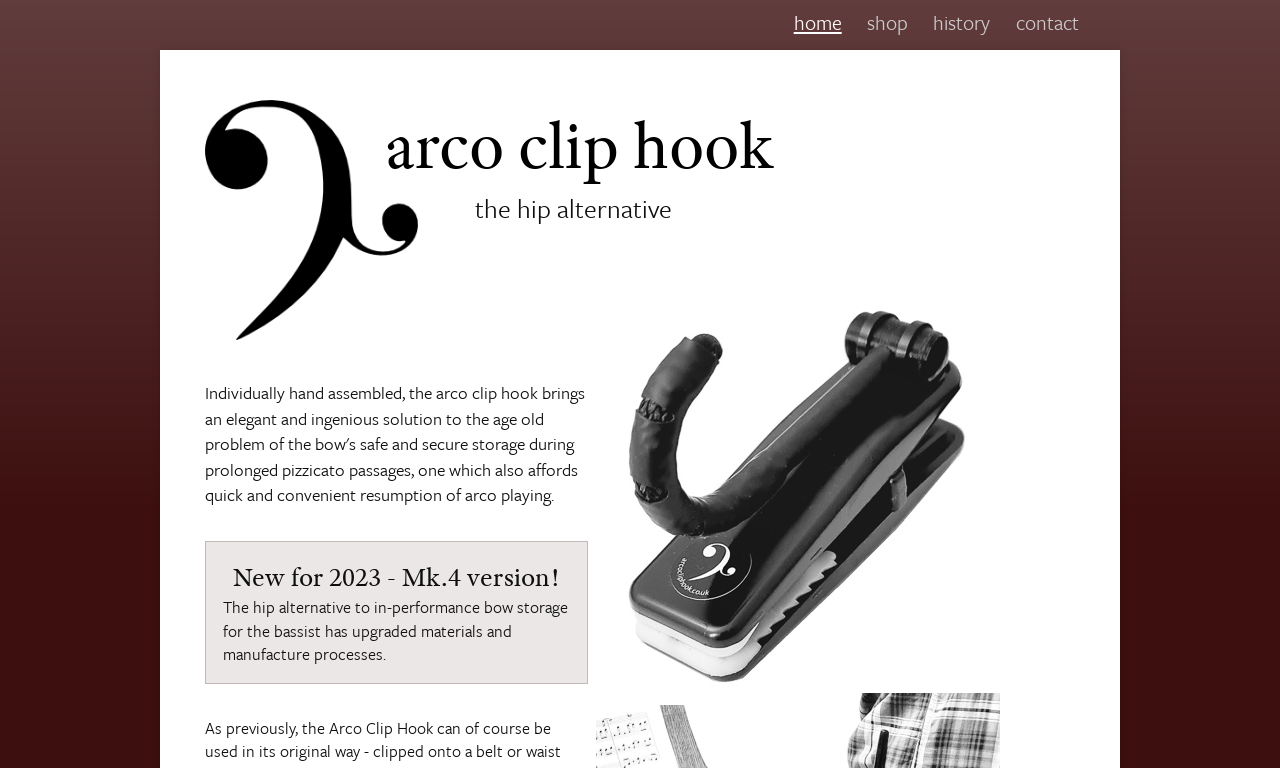Extract the primary header of the webpage and generate its text.

arco clip hook